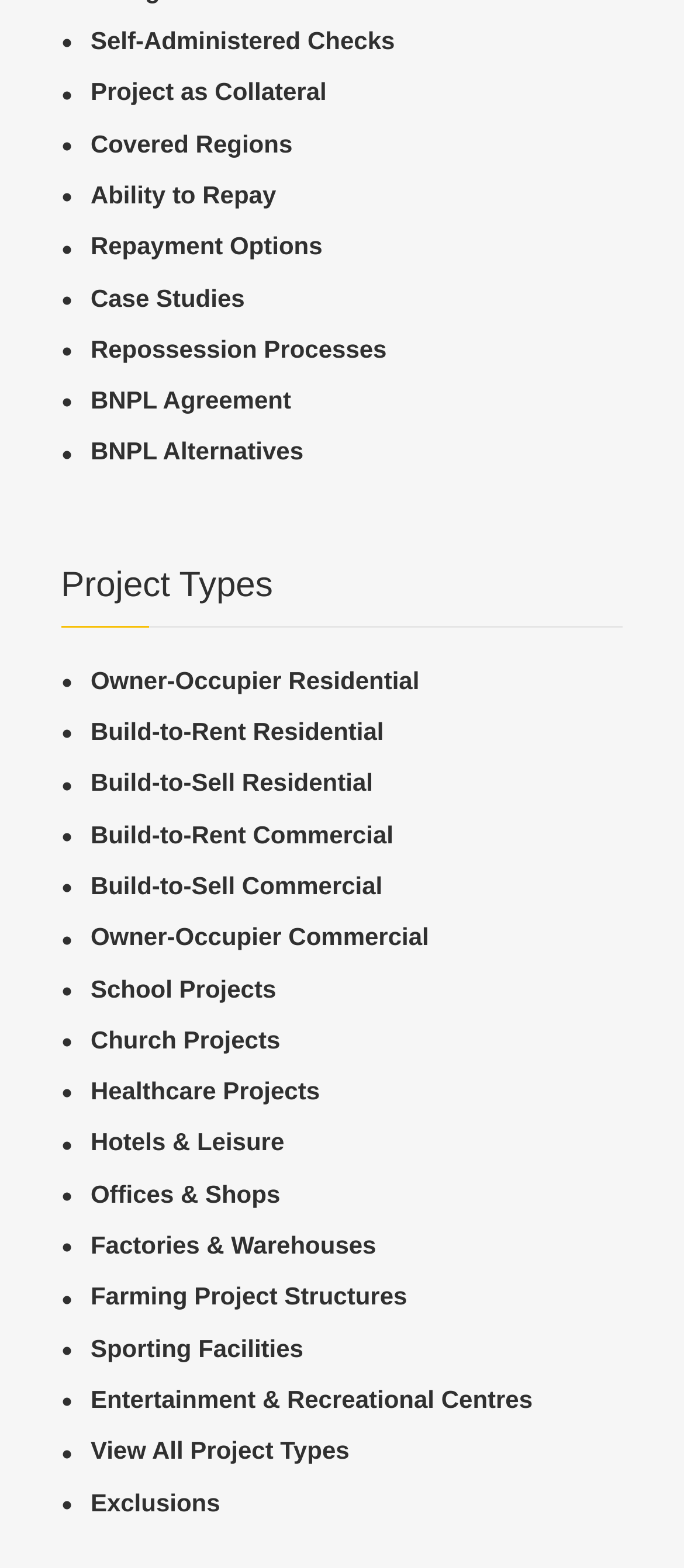Determine the bounding box coordinates for the HTML element mentioned in the following description: "Entertainment & Recreational Centres". The coordinates should be a list of four floats ranging from 0 to 1, represented as [left, top, right, bottom].

[0.089, 0.881, 0.911, 0.905]